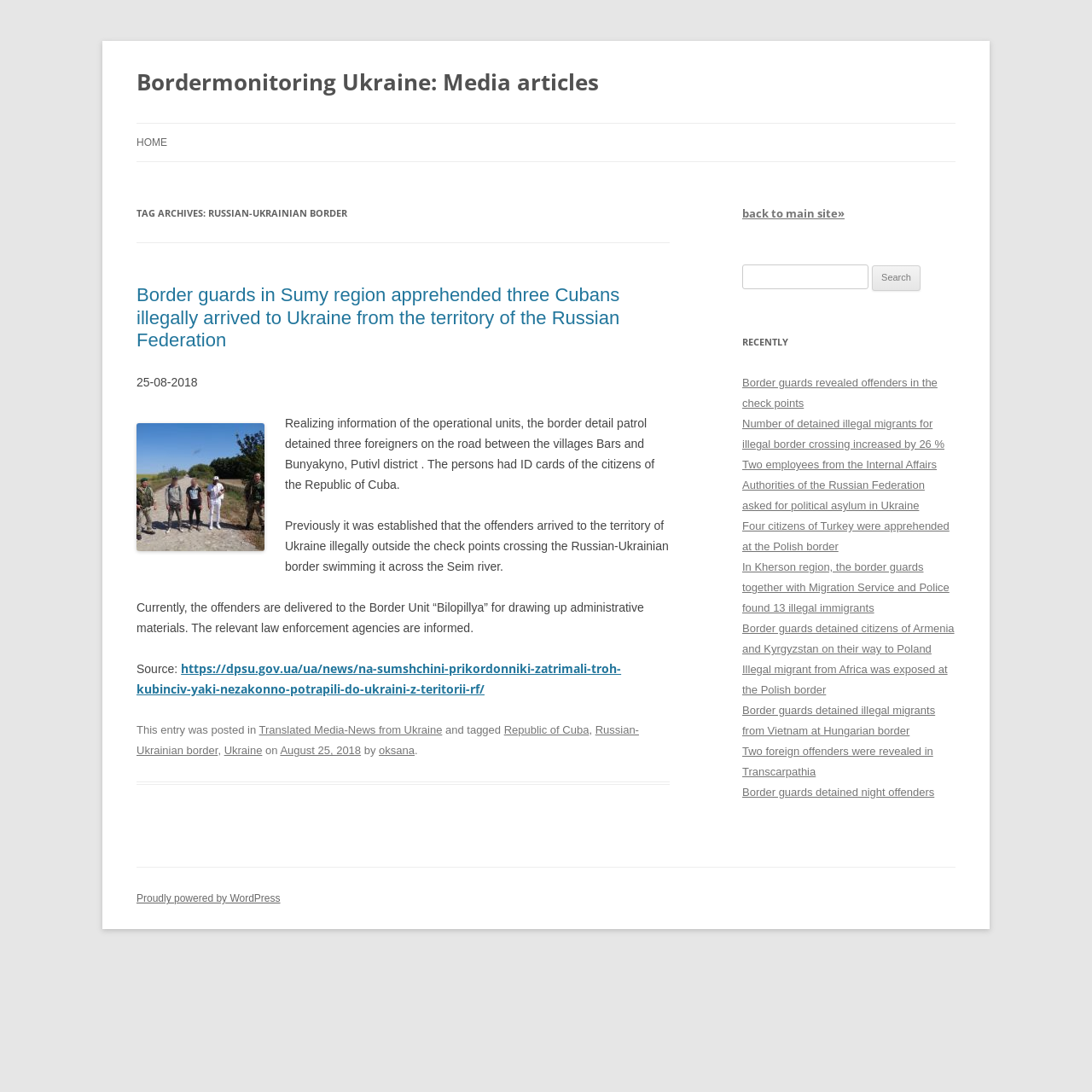Determine the bounding box coordinates of the element's region needed to click to follow the instruction: "Select Chinese language". Provide these coordinates as four float numbers between 0 and 1, formatted as [left, top, right, bottom].

None